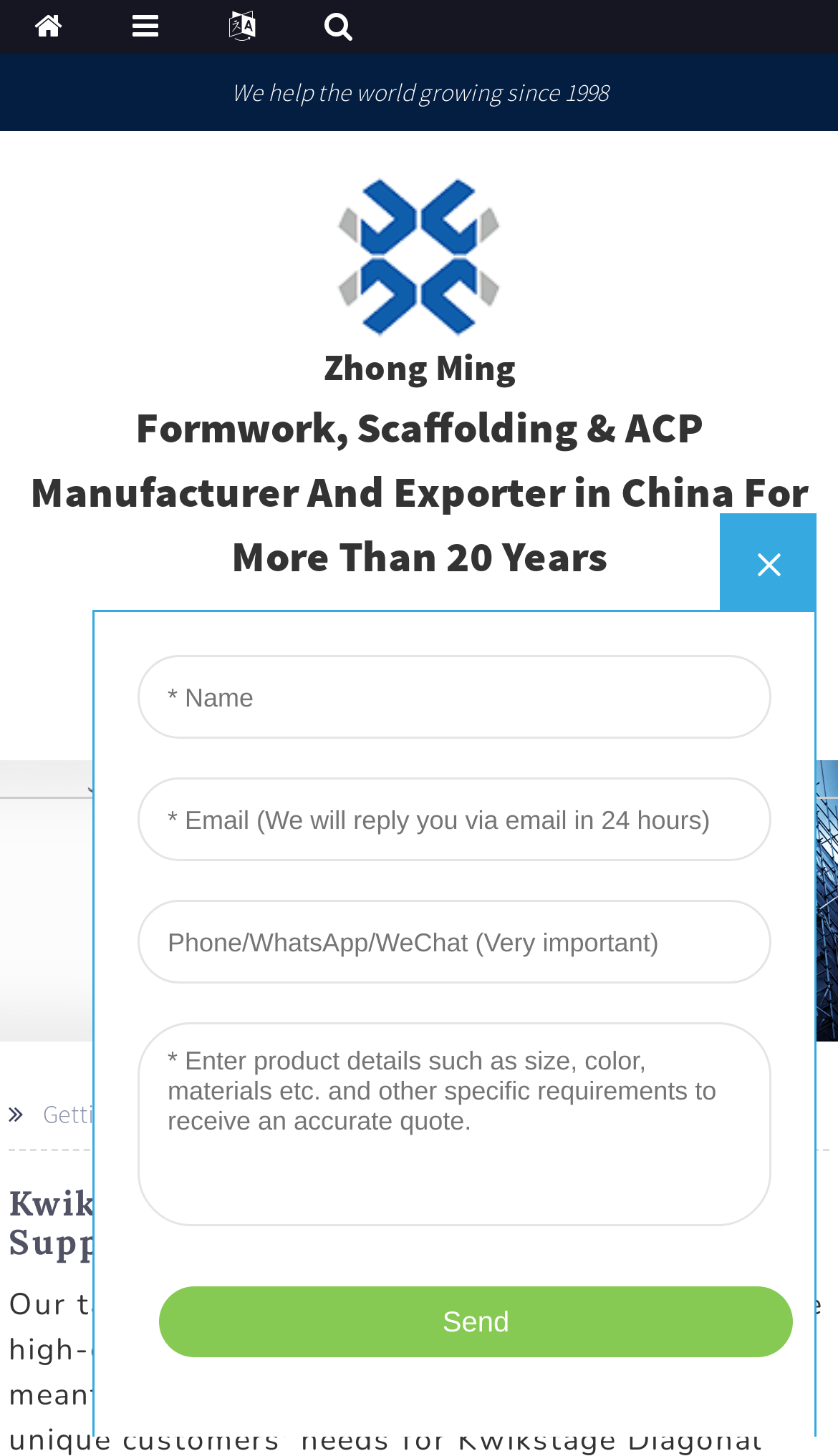Please determine and provide the text content of the webpage's heading.

Kwikstage Diagonal Brace - Factory, Suppliers, Manufacturers From China